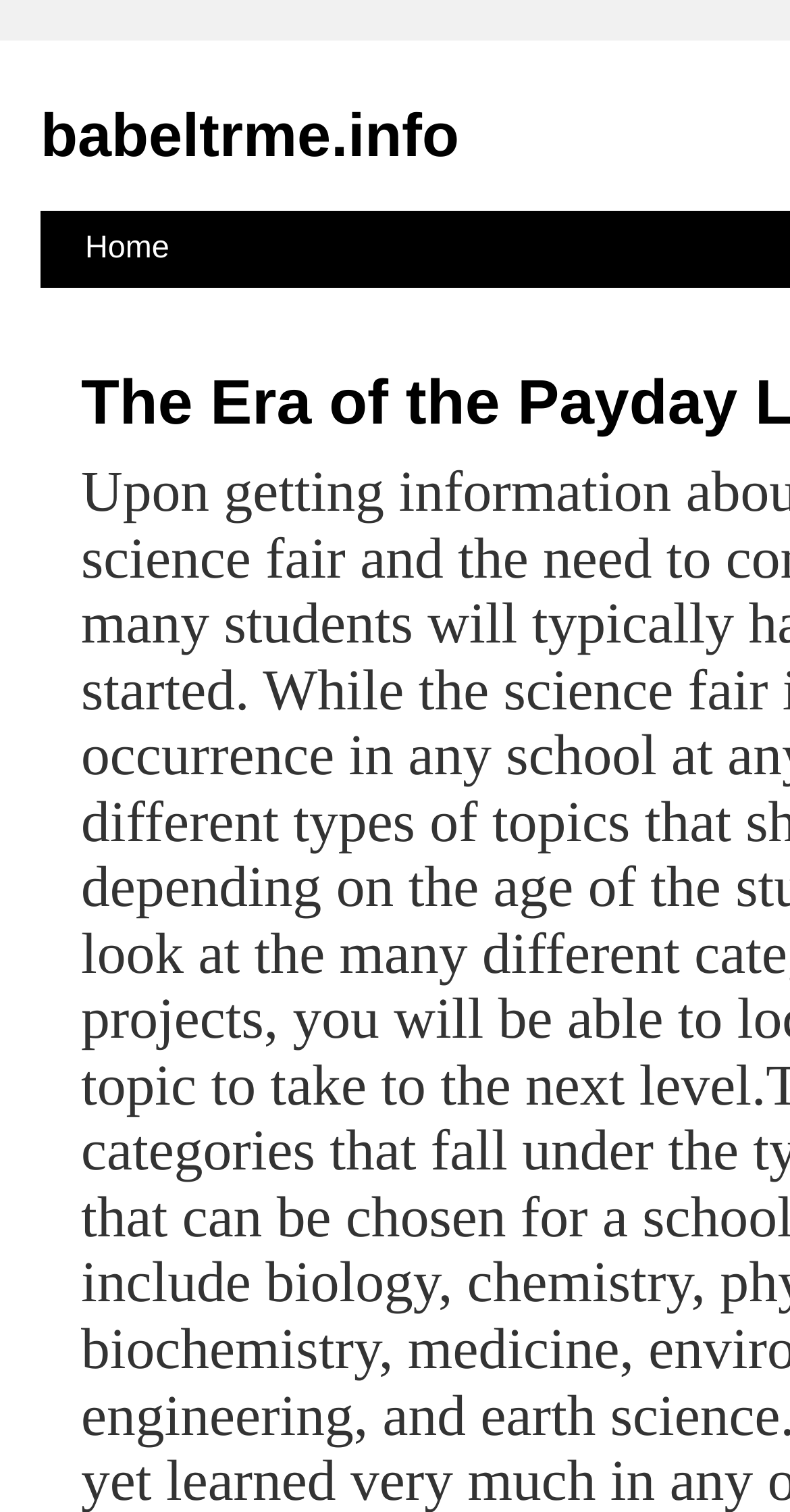Determine the bounding box coordinates for the HTML element described here: "Skip to content".

[0.051, 0.139, 0.103, 0.292]